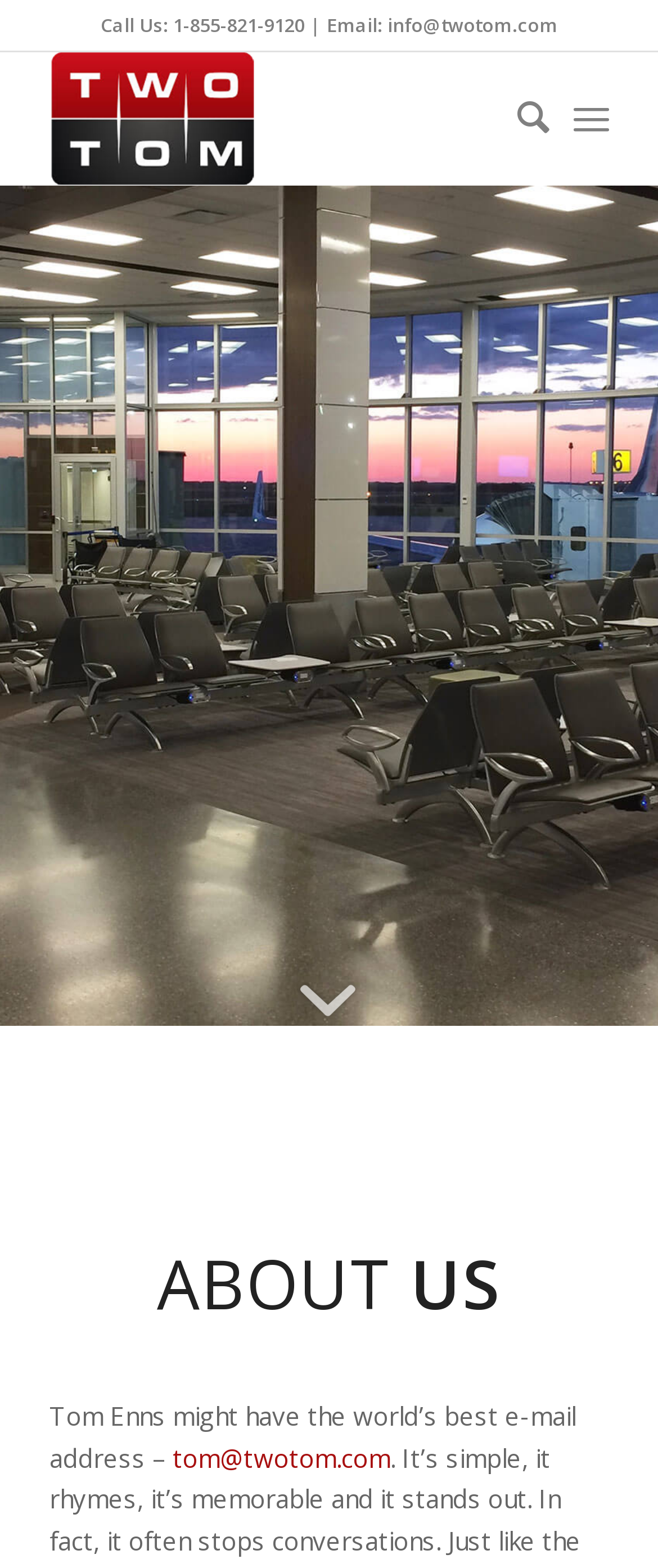What is the menu item next to 'Search'?
Use the image to answer the question with a single word or phrase.

Menu